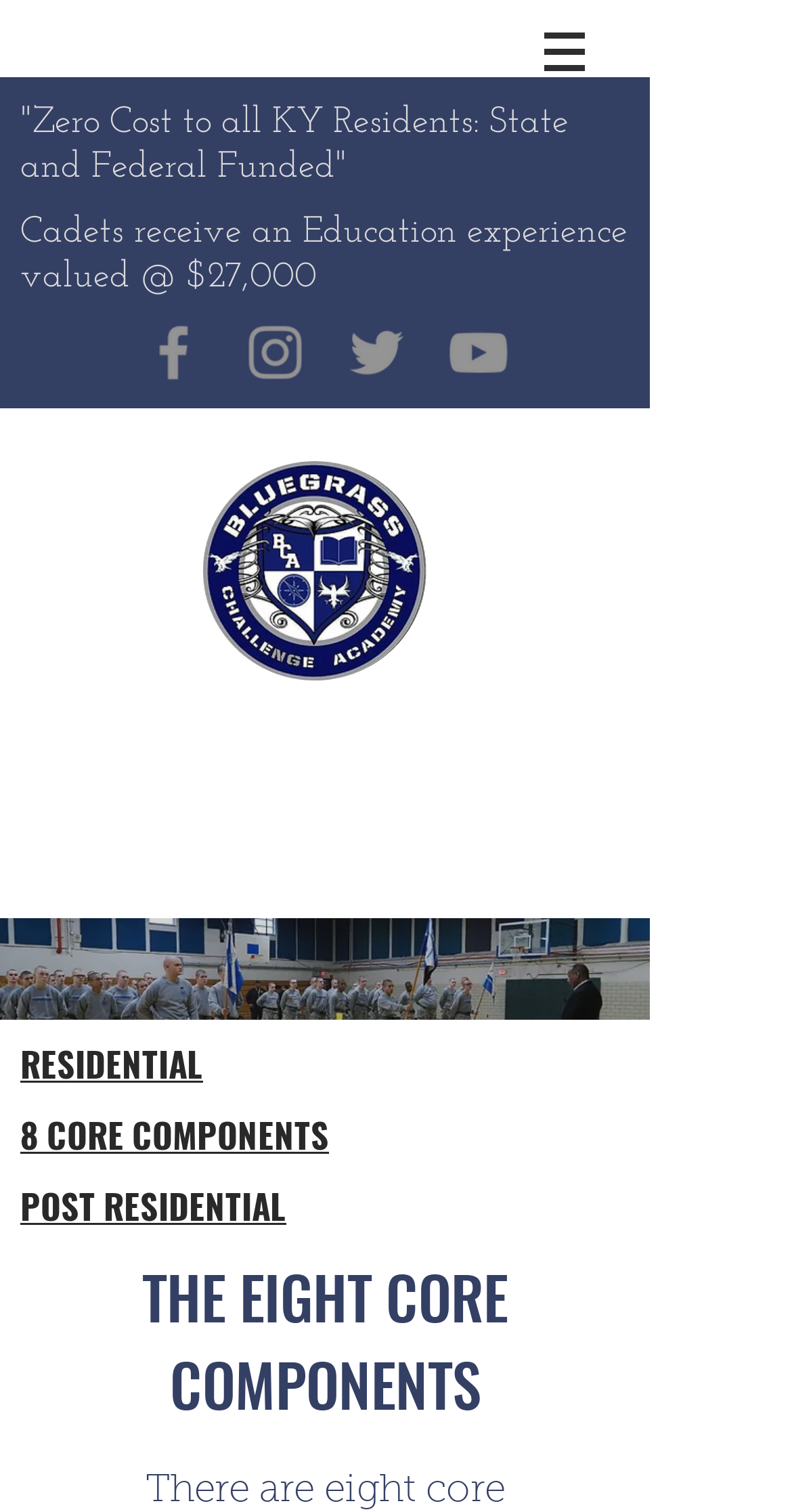Determine the bounding box coordinates for the UI element described. Format the coordinates as (top-left x, top-left y, bottom-right x, bottom-right y) and ensure all values are between 0 and 1. Element description: aria-label="Instagram"

[0.303, 0.21, 0.392, 0.257]